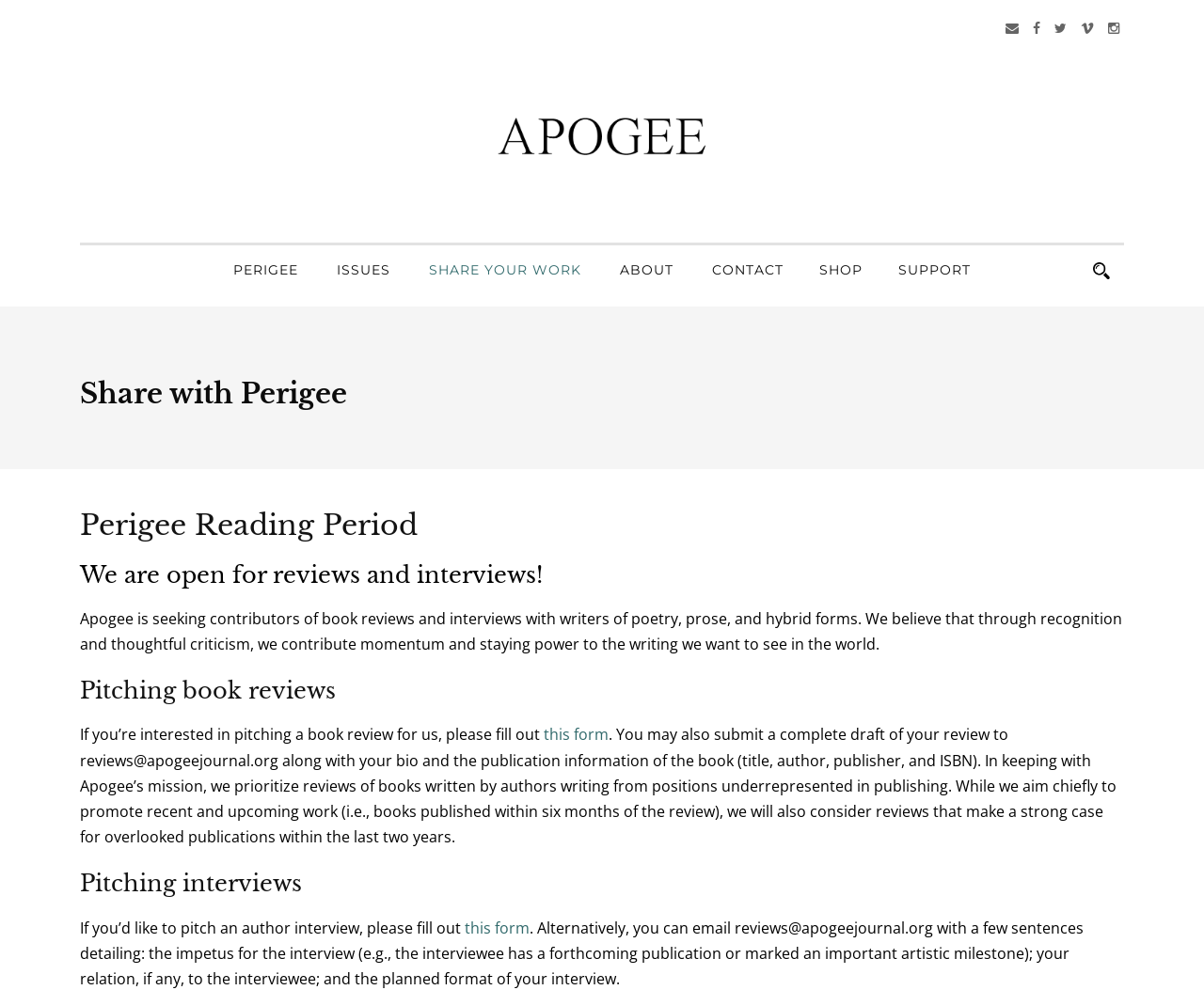Locate the bounding box coordinates of the element you need to click to accomplish the task described by this instruction: "Click the SHOP link".

[0.666, 0.262, 0.731, 0.3]